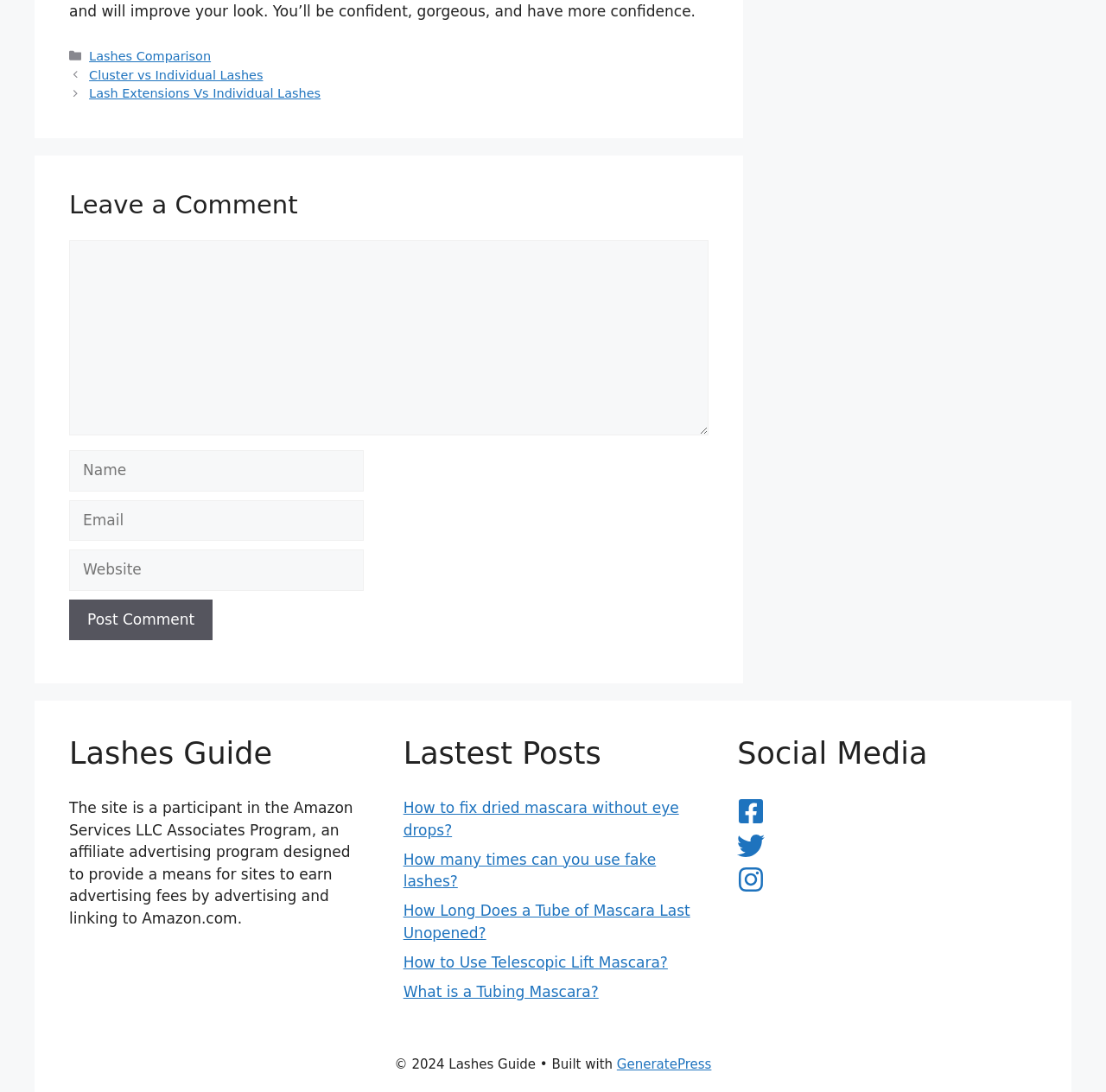Please respond to the question using a single word or phrase:
What is the name of the theme used to build the website?

GeneratePress